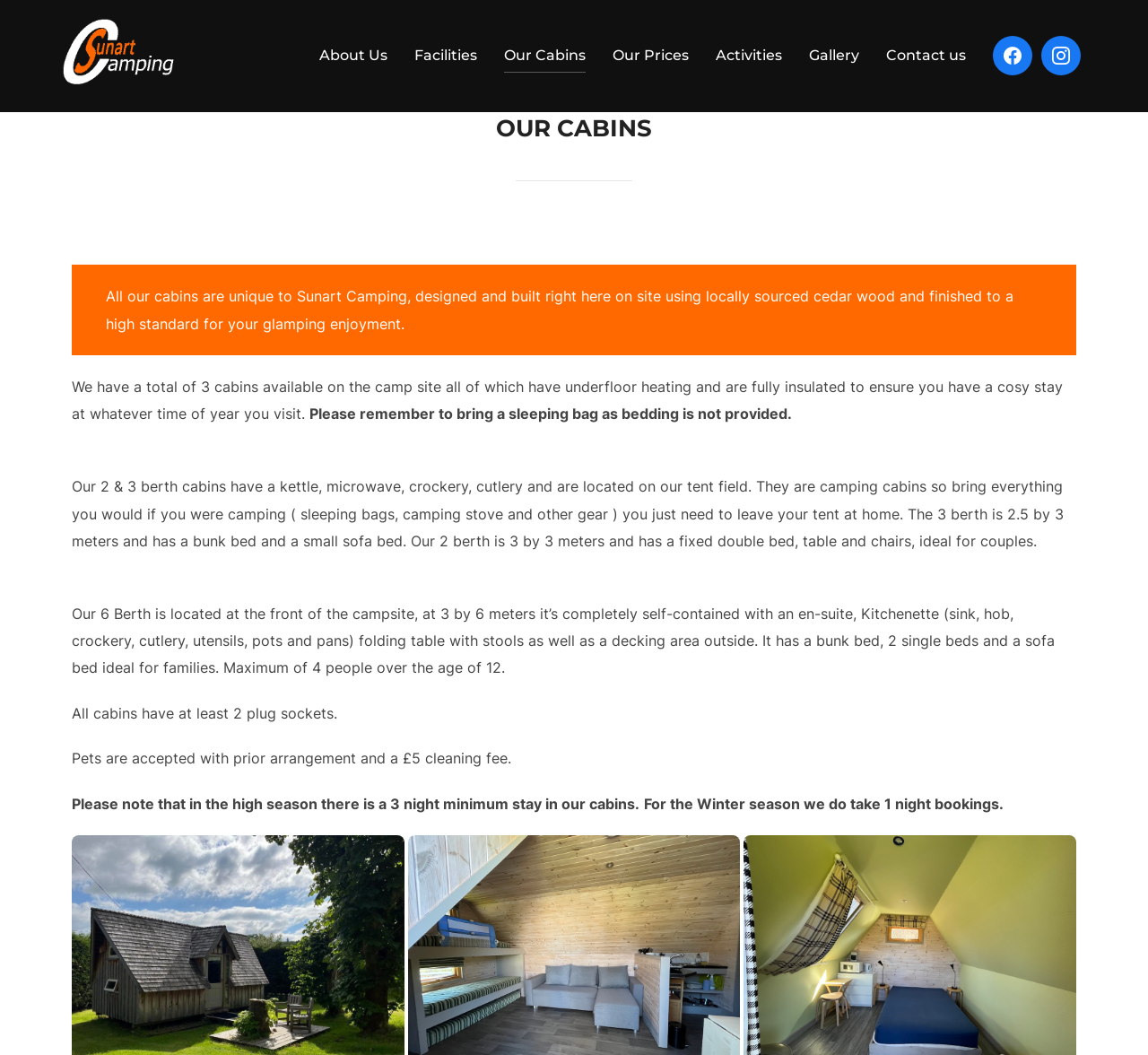Please give a one-word or short phrase response to the following question: 
How many cabins are available on the camp site?

3